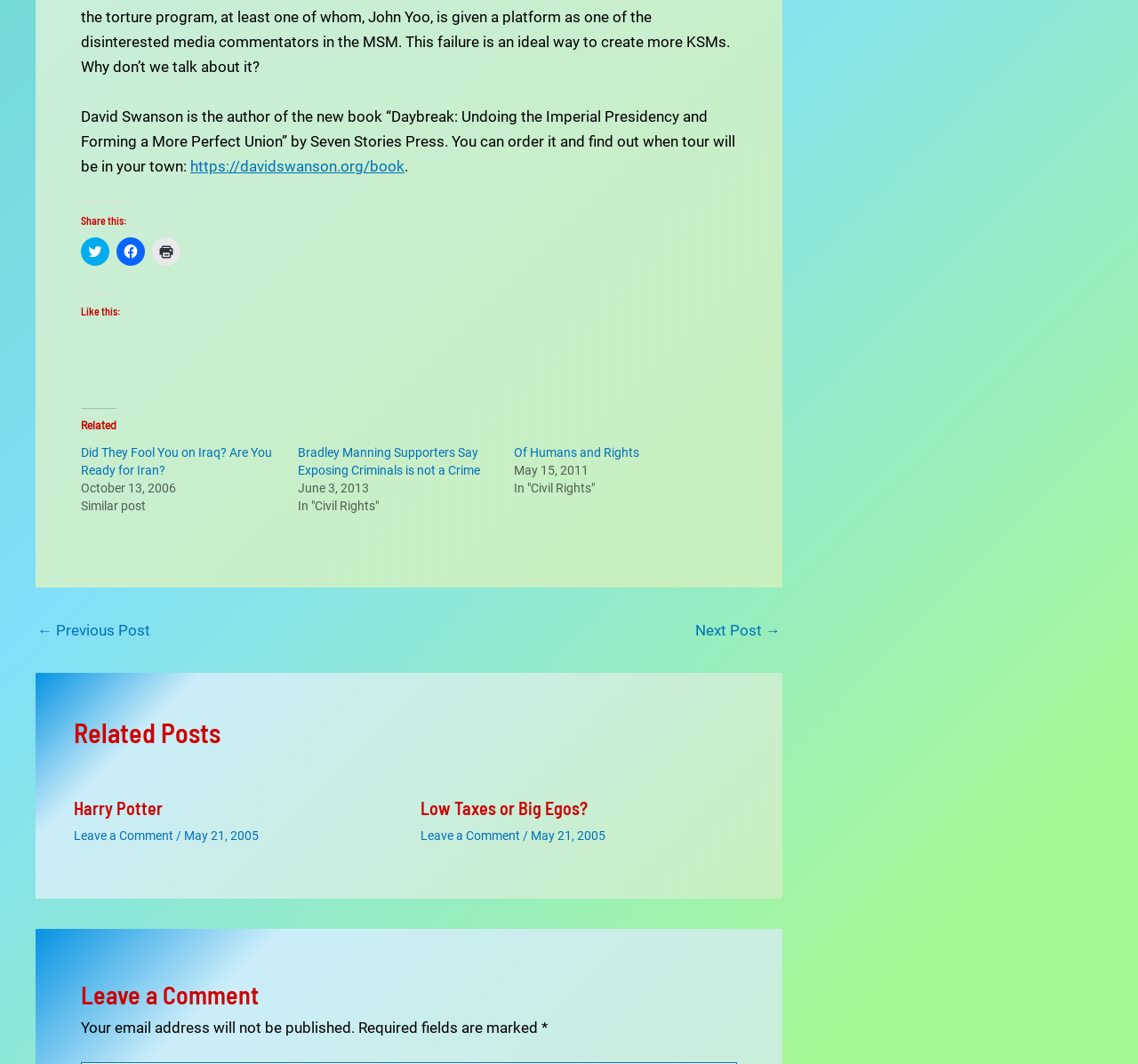Based on the element description Low Taxes or Big Egos?, identify the bounding box coordinates for the UI element. The coordinates should be in the format (top-left x, top-left y, bottom-right x, bottom-right y) and within the 0 to 1 range.

[0.369, 0.749, 0.516, 0.769]